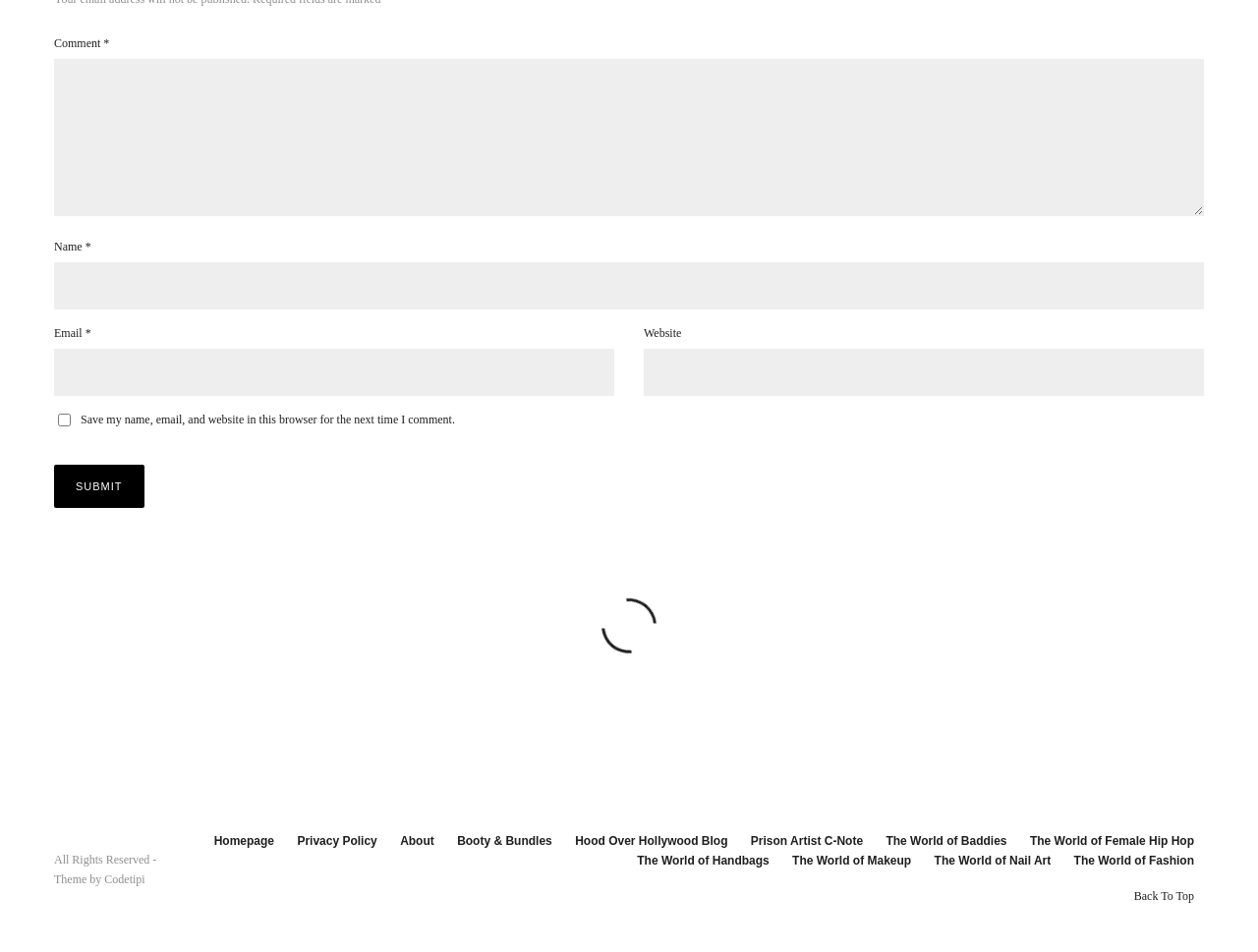Ascertain the bounding box coordinates for the UI element detailed here: "The World of Makeup". The coordinates should be provided as [left, top, right, bottom] with each value being a float between 0 and 1.

[0.63, 0.895, 0.724, 0.915]